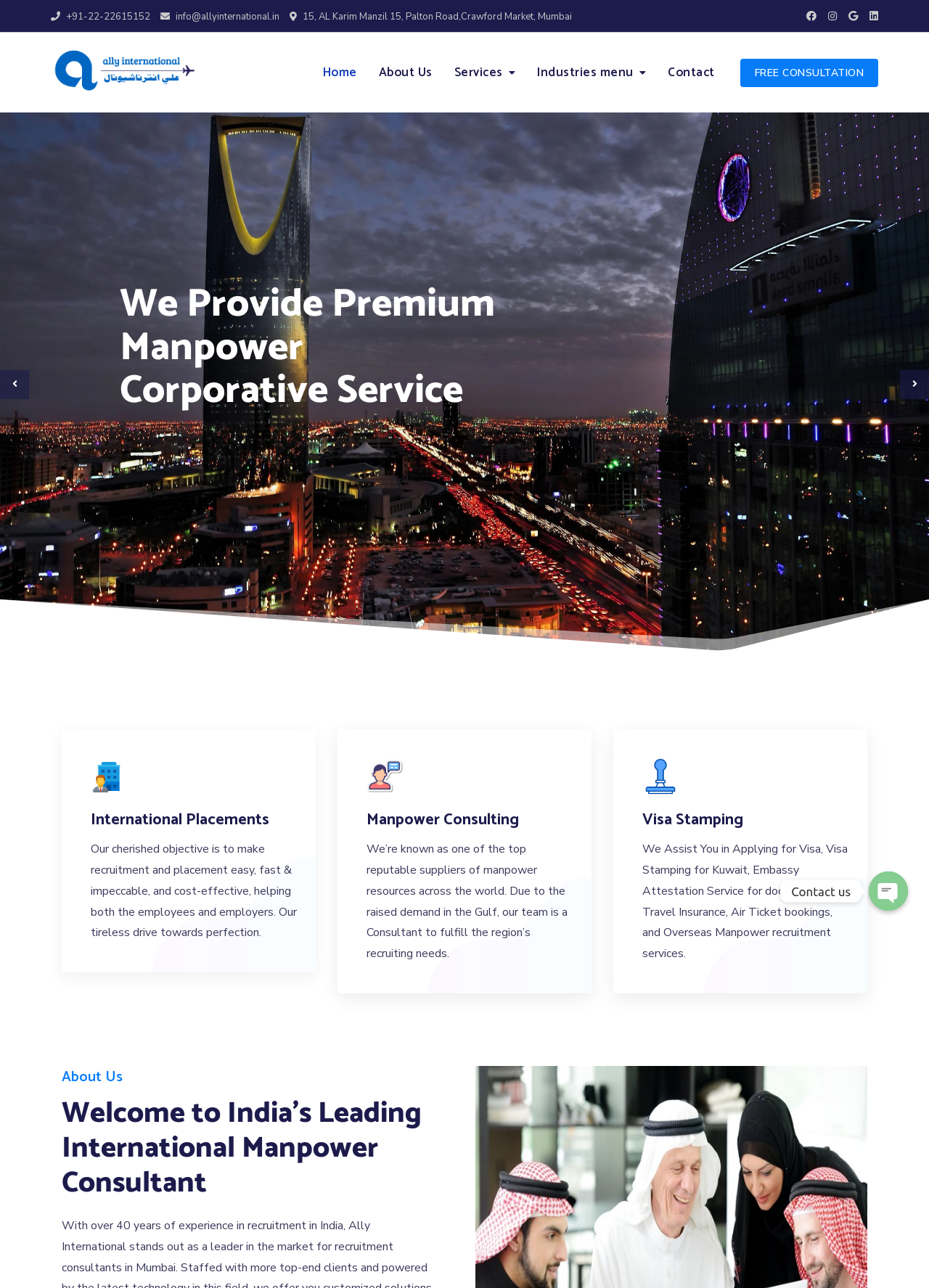Highlight the bounding box coordinates of the element you need to click to perform the following instruction: "Browse the PRODUCTS section."

None